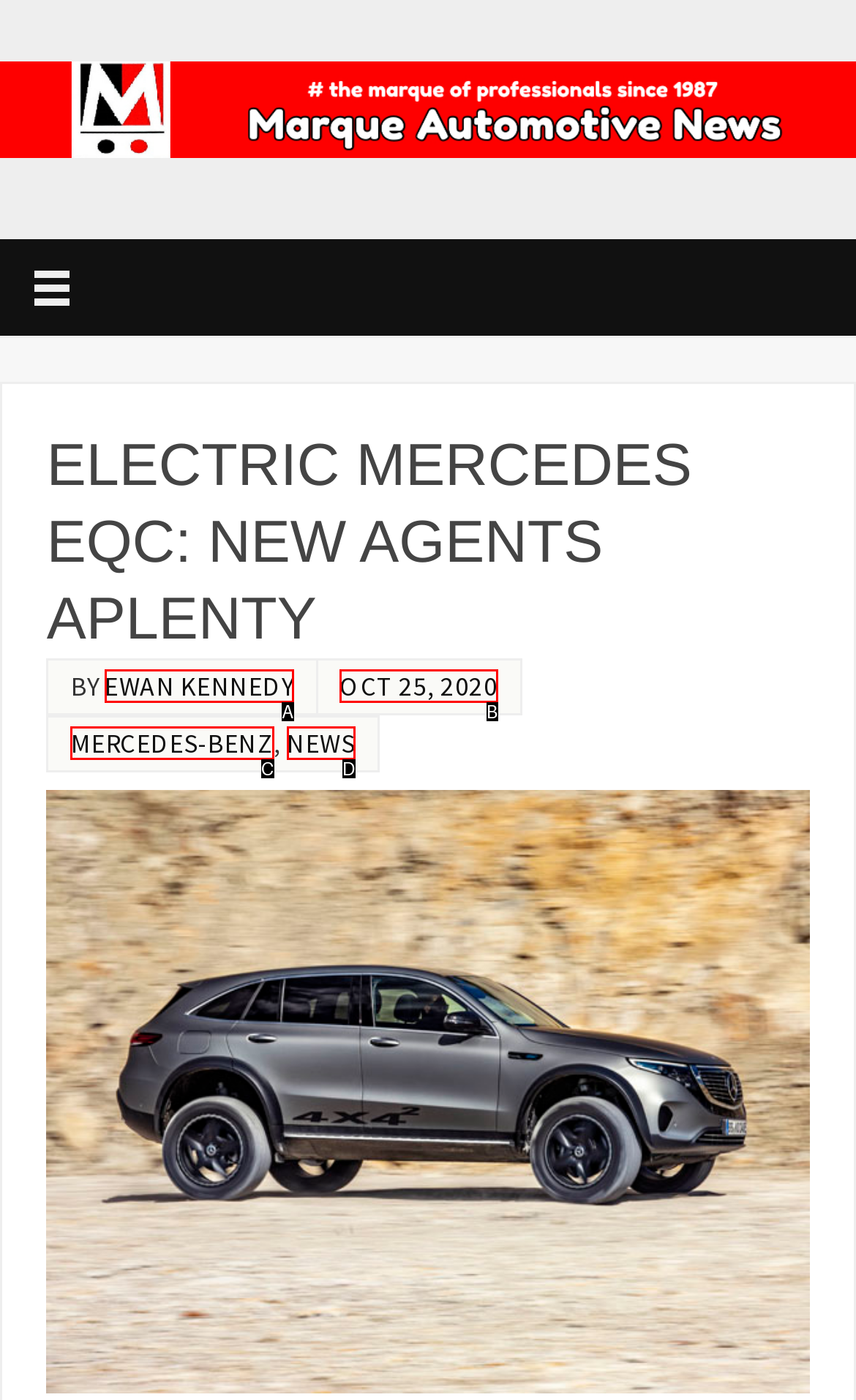Given the description: Theme by Silk Themes, determine the corresponding lettered UI element.
Answer with the letter of the selected option.

None